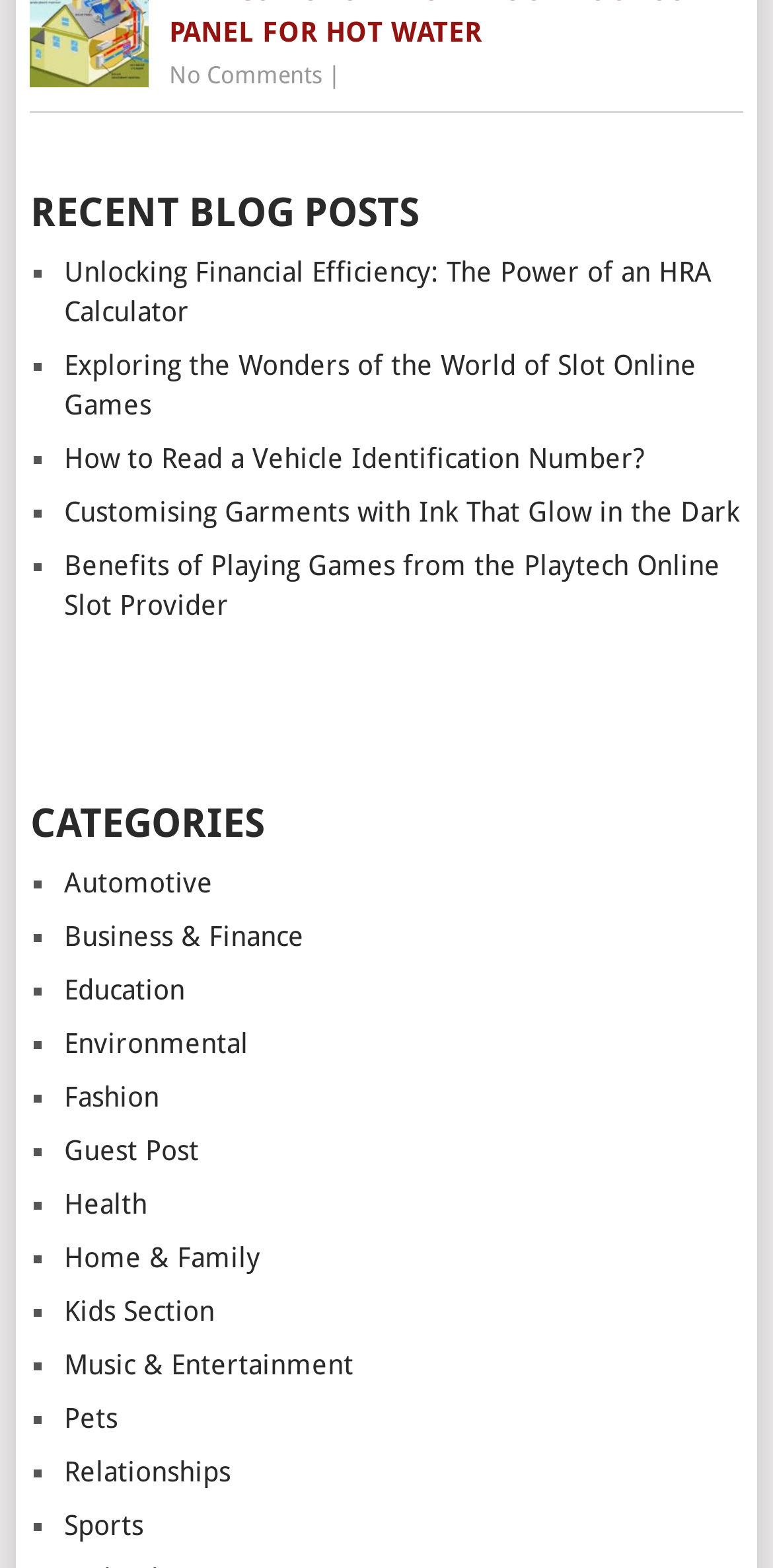Find and indicate the bounding box coordinates of the region you should select to follow the given instruction: "Read about customising garments with glow-in-the-dark ink".

[0.083, 0.317, 0.957, 0.337]